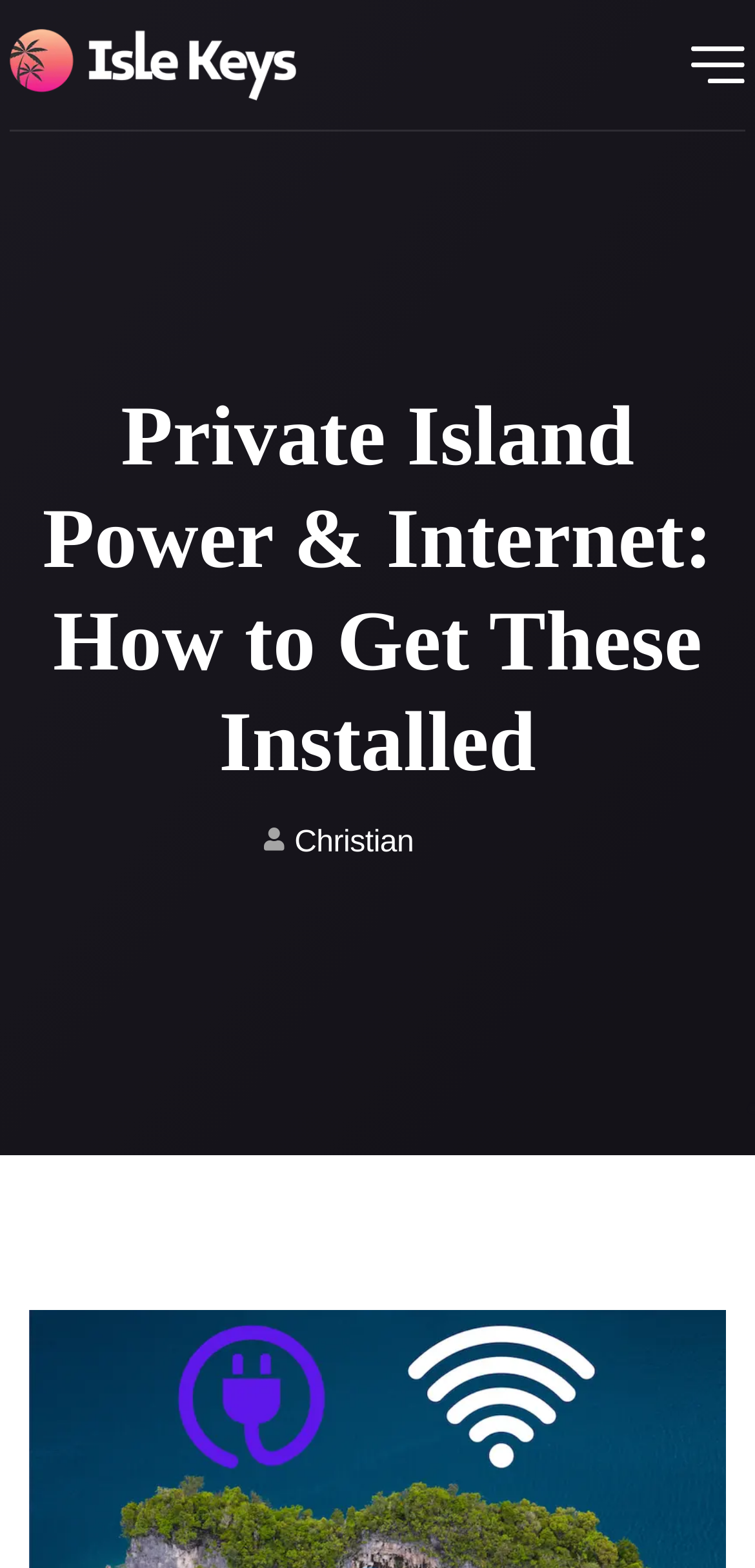Identify the bounding box for the described UI element. Provide the coordinates in (top-left x, top-left y, bottom-right x, bottom-right y) format with values ranging from 0 to 1: Christian

[0.39, 0.527, 0.548, 0.548]